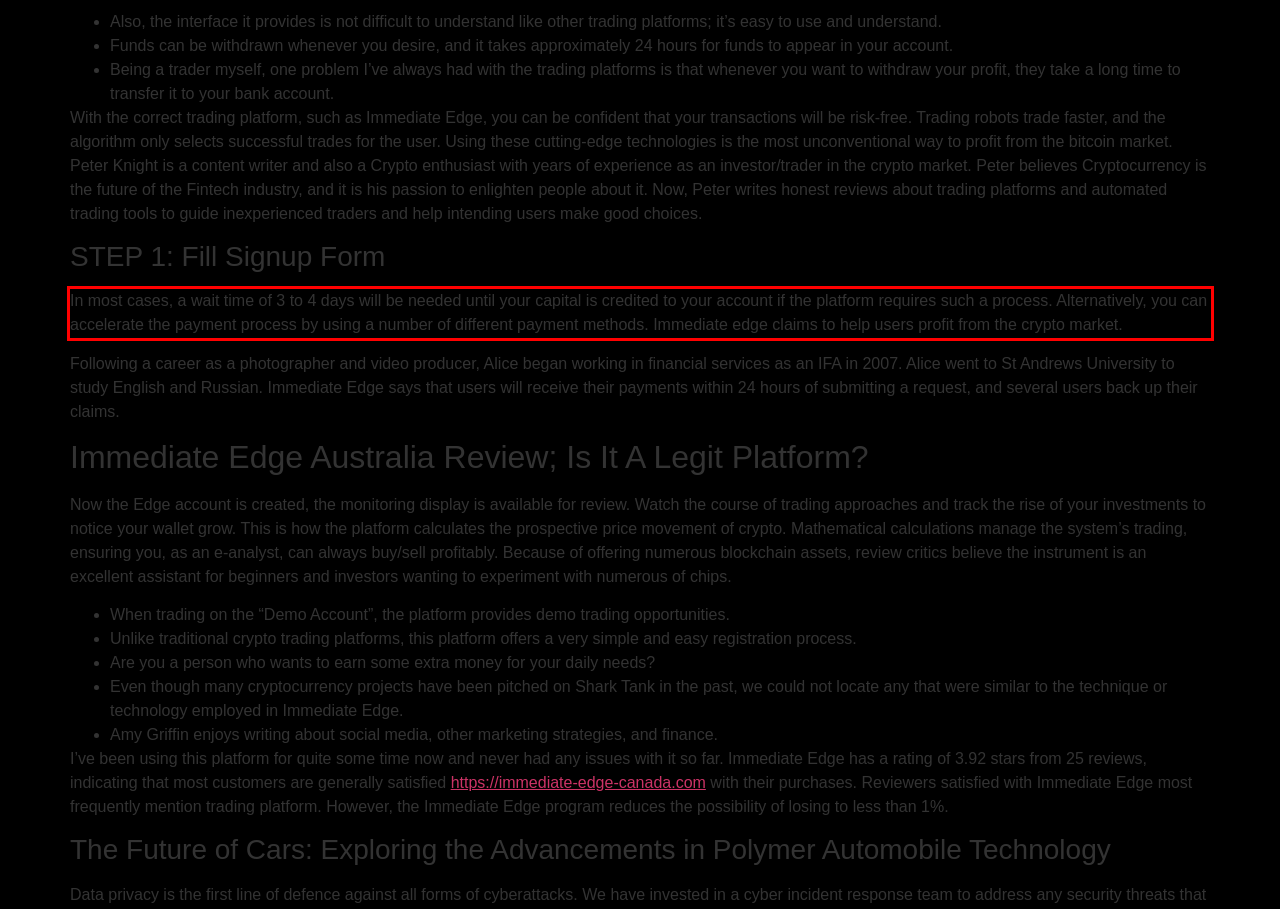By examining the provided screenshot of a webpage, recognize the text within the red bounding box and generate its text content.

In most cases, a wait time of 3 to 4 days will be needed until your capital is credited to your account if the platform requires such a process. Alternatively, you can accelerate the payment process by using a number of different payment methods. Immediate edge claims to help users profit from the crypto market.